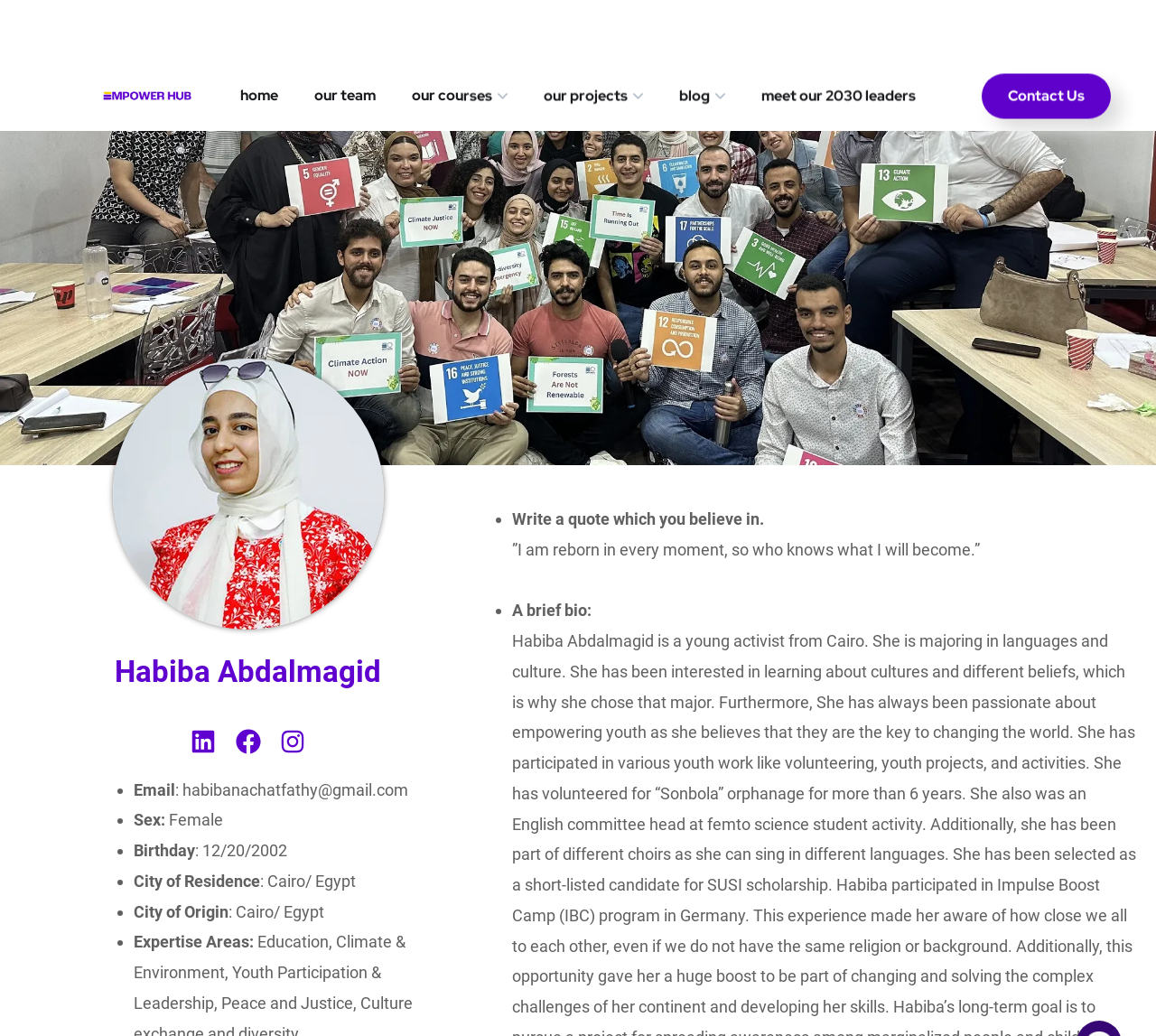What are Habiba Abdalmagid's areas of expertise?
Answer the question using a single word or phrase, according to the image.

Education, Climate & Environment, Youth Participation